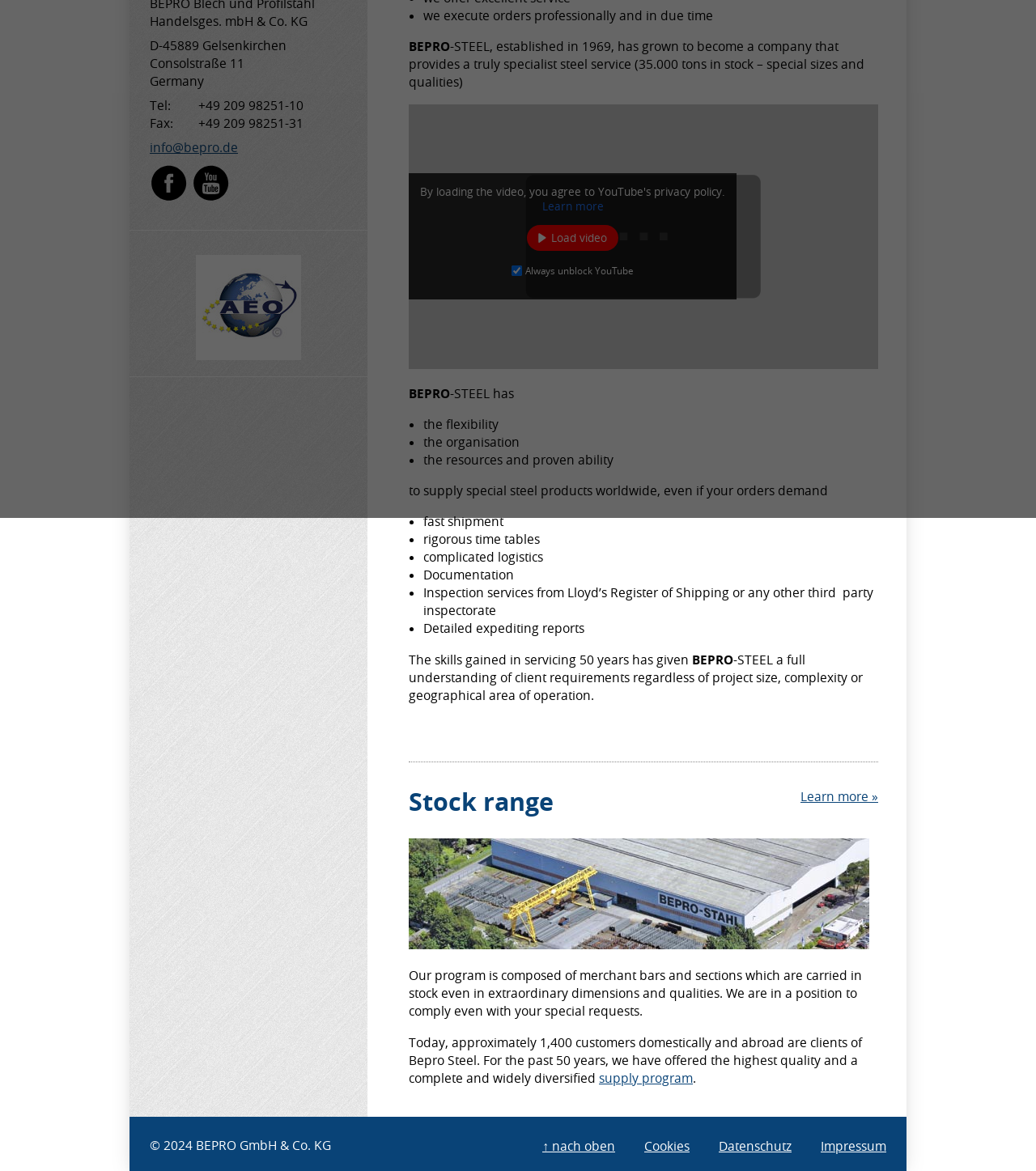Based on the element description: "Load video", identify the bounding box coordinates for this UI element. The coordinates must be four float numbers between 0 and 1, listed as [left, top, right, bottom].

[0.509, 0.192, 0.597, 0.215]